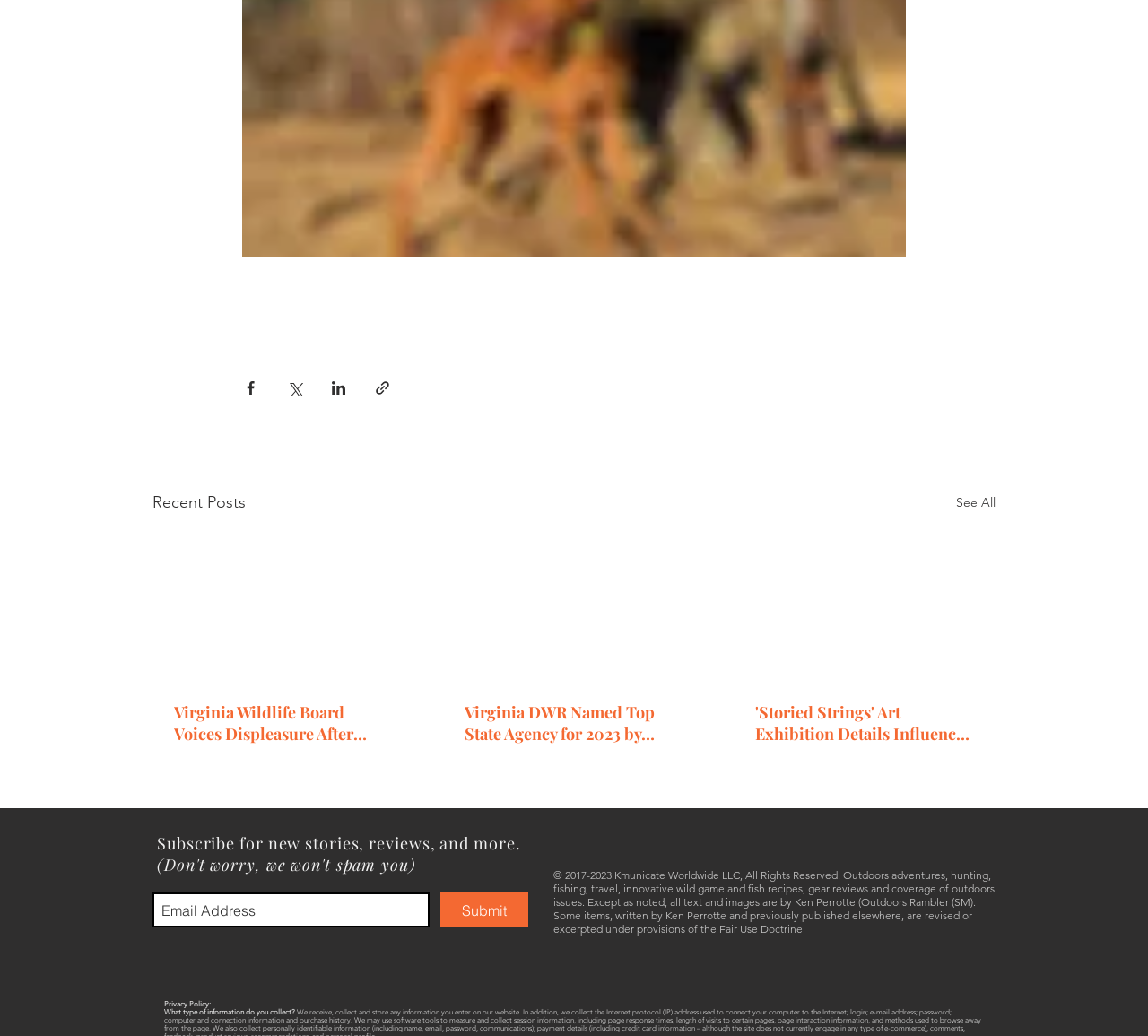What can be found in the 'Slideshow' region?
Can you offer a detailed and complete answer to this question?

The 'Slideshow' region contains a textbox for entering an email address and a 'Submit' button, indicating that it is used for subscribing to a newsletter or receiving updates via email.